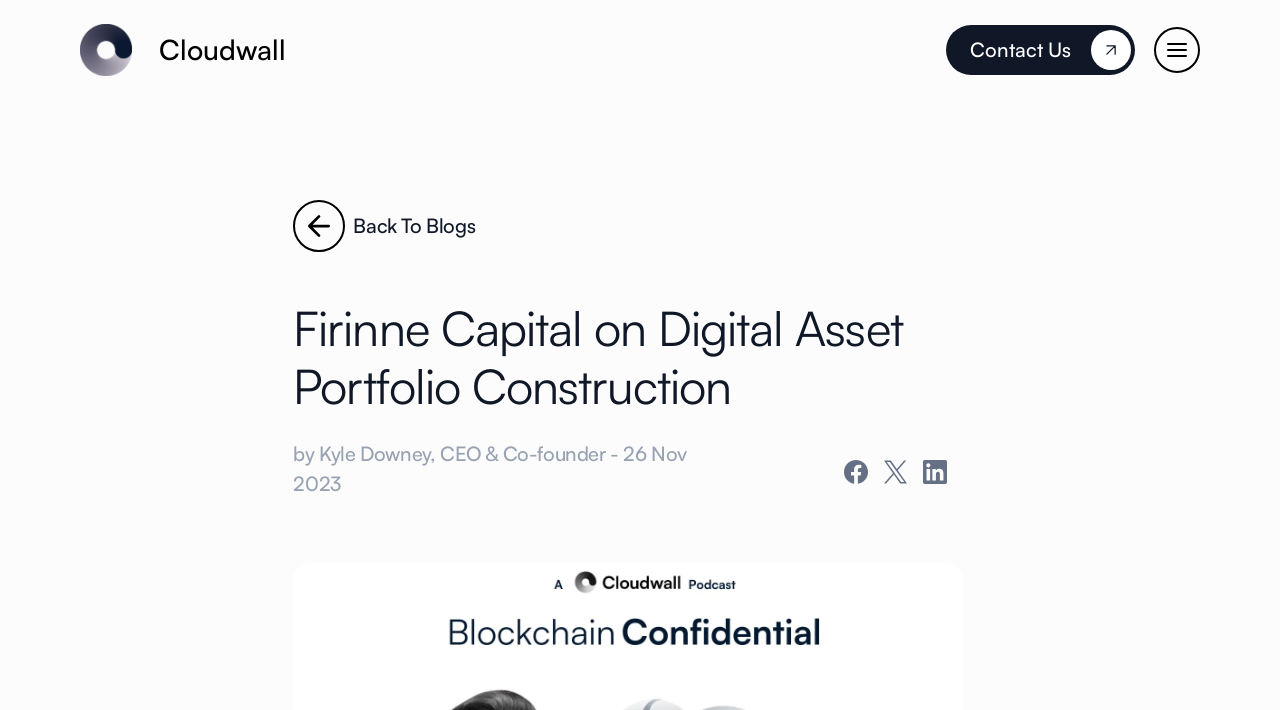Bounding box coordinates are to be given in the format (top-left x, top-left y, bottom-right x, bottom-right y). All values must be floating point numbers between 0 and 1. Provide the bounding box coordinate for the UI element described as: aria-label="twitter"

[0.69, 0.619, 0.721, 0.703]